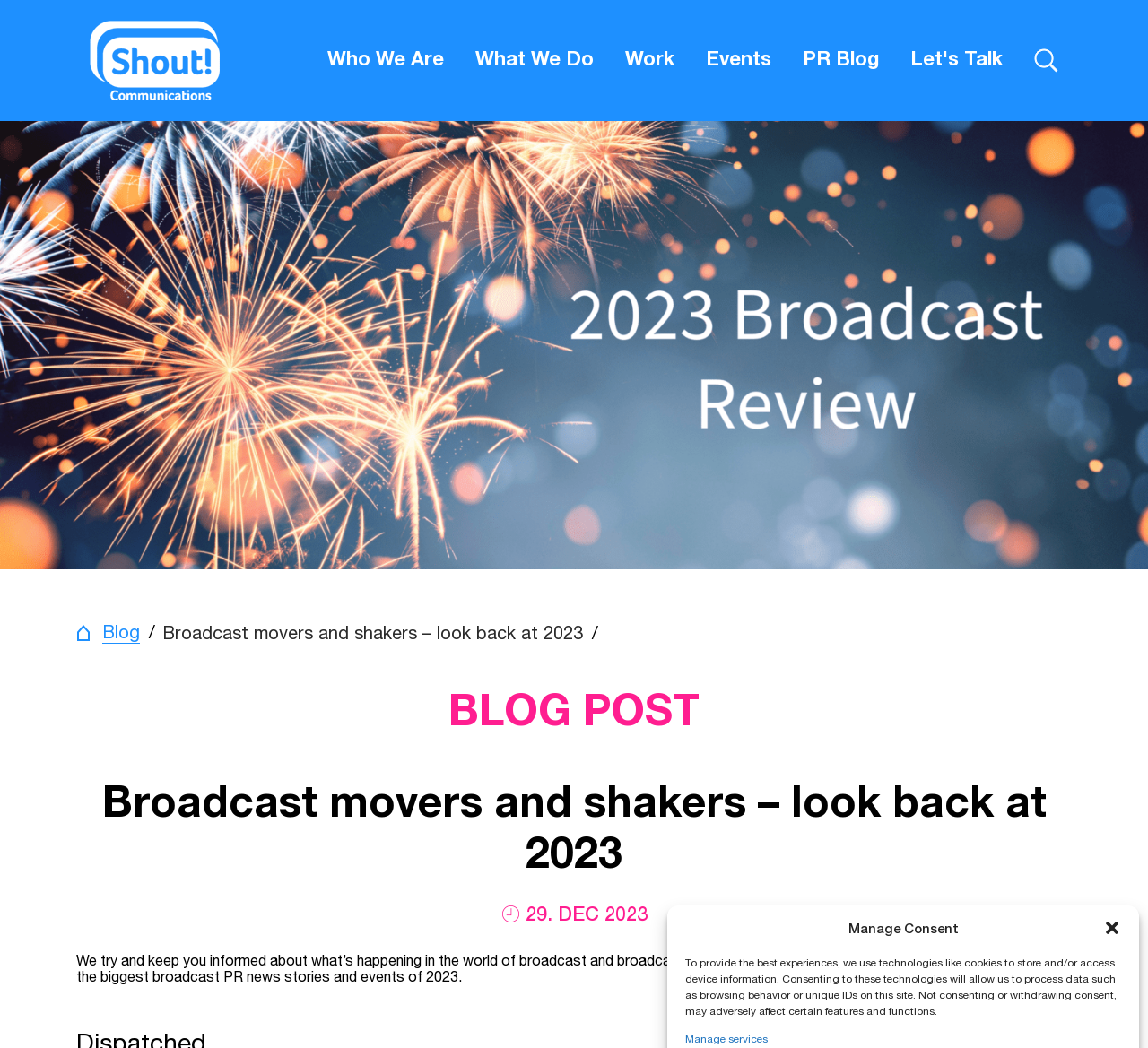Locate the bounding box coordinates of the region to be clicked to comply with the following instruction: "Read the 'PR Blog'". The coordinates must be four float numbers between 0 and 1, in the form [left, top, right, bottom].

[0.699, 0.046, 0.766, 0.069]